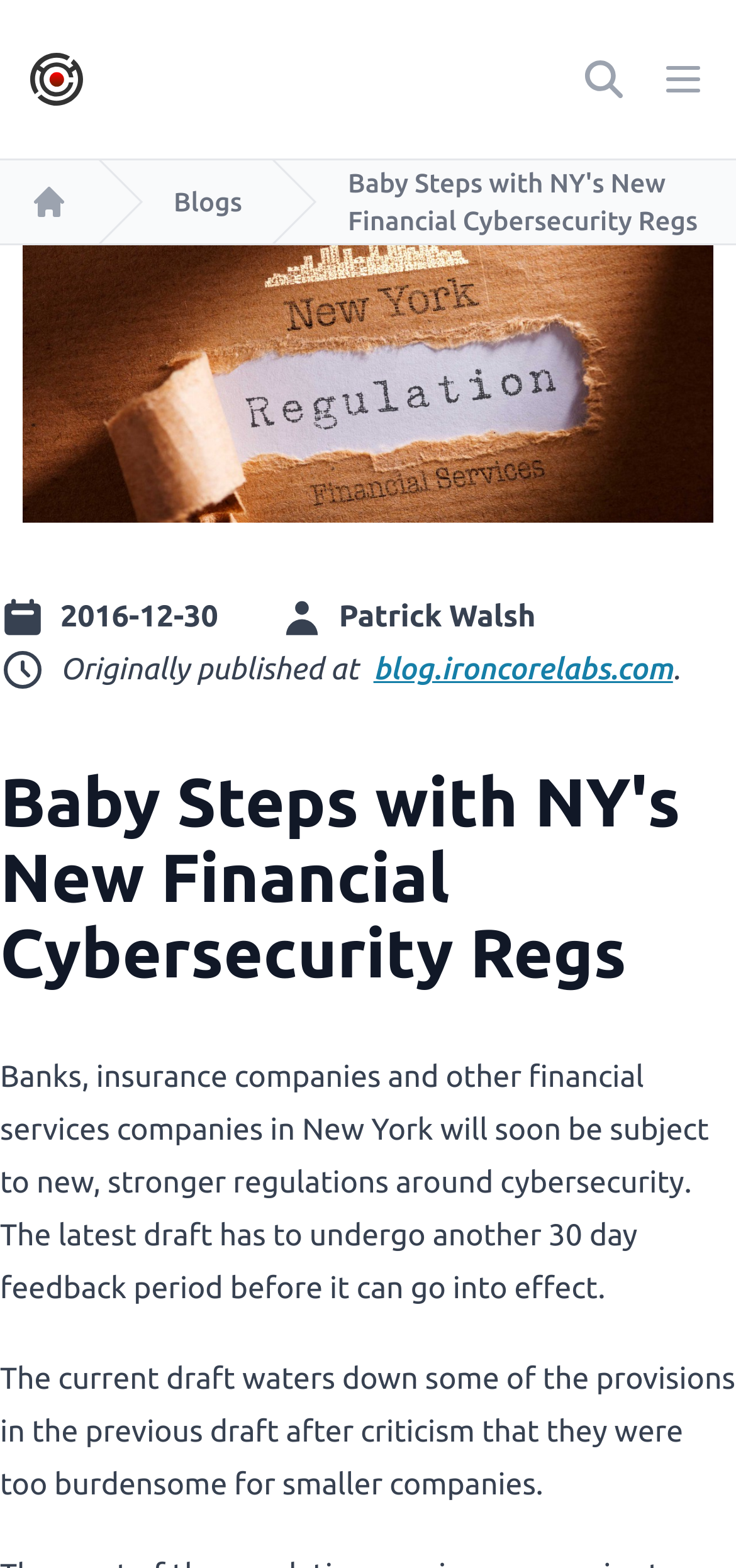When was the blog post originally published?
Answer the question in as much detail as possible.

The webpage contains a time element with the date '2016-12-30', which is likely the original publication date of the blog post.